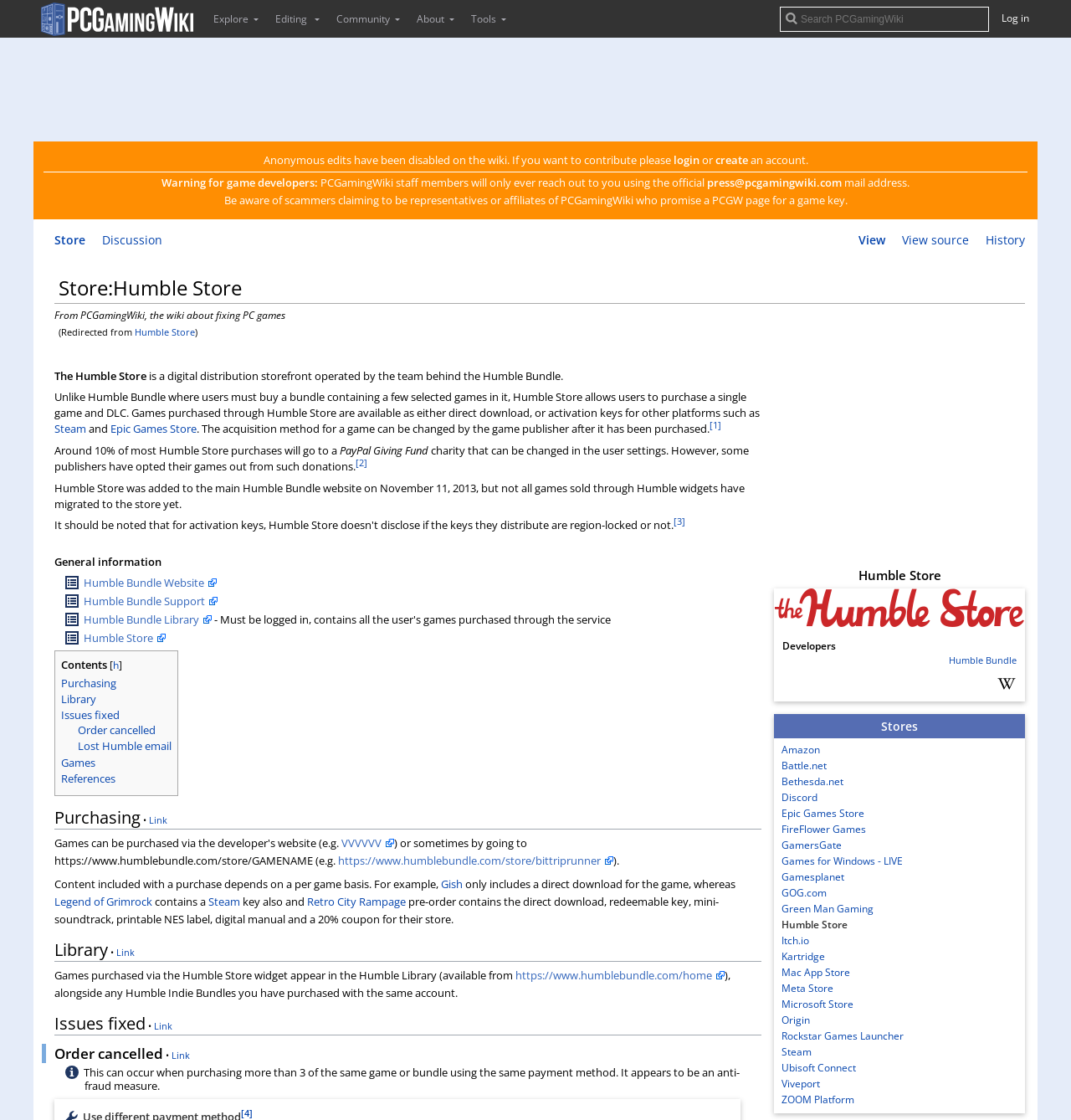Provide the bounding box coordinates of the HTML element this sentence describes: "Steam". The bounding box coordinates consist of four float numbers between 0 and 1, i.e., [left, top, right, bottom].

[0.195, 0.798, 0.224, 0.812]